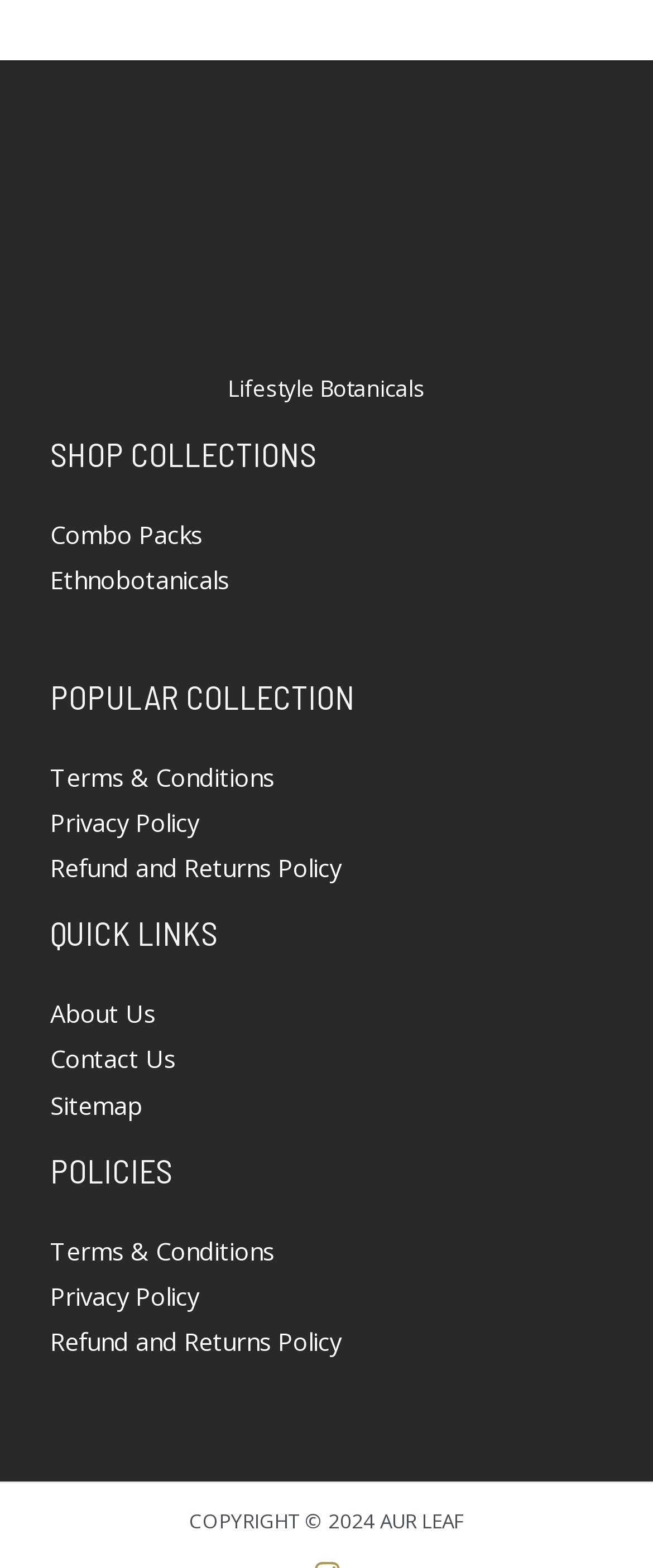Identify the bounding box coordinates for the region to click in order to carry out this instruction: "Check Privacy Policy". Provide the coordinates using four float numbers between 0 and 1, formatted as [left, top, right, bottom].

[0.077, 0.514, 0.305, 0.535]